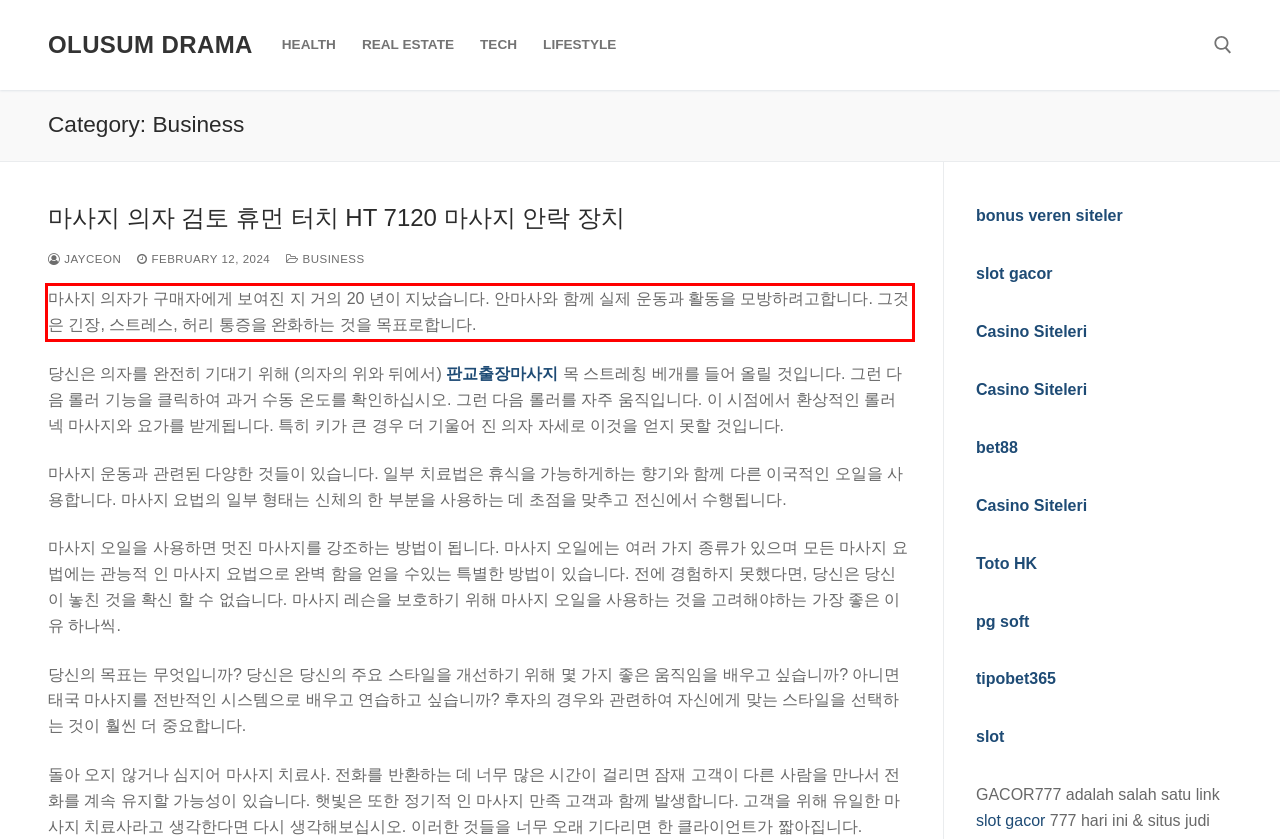Given the screenshot of a webpage, identify the red rectangle bounding box and recognize the text content inside it, generating the extracted text.

마사지 의자가 구매자에게 보여진 지 거의 20 년이 지났습니다. 안마사와 함께 실제 운동과 활동을 모방하려고합니다. 그것은 긴장, 스트레스, 허리 통증을 완화하는 것을 목표로합니다.